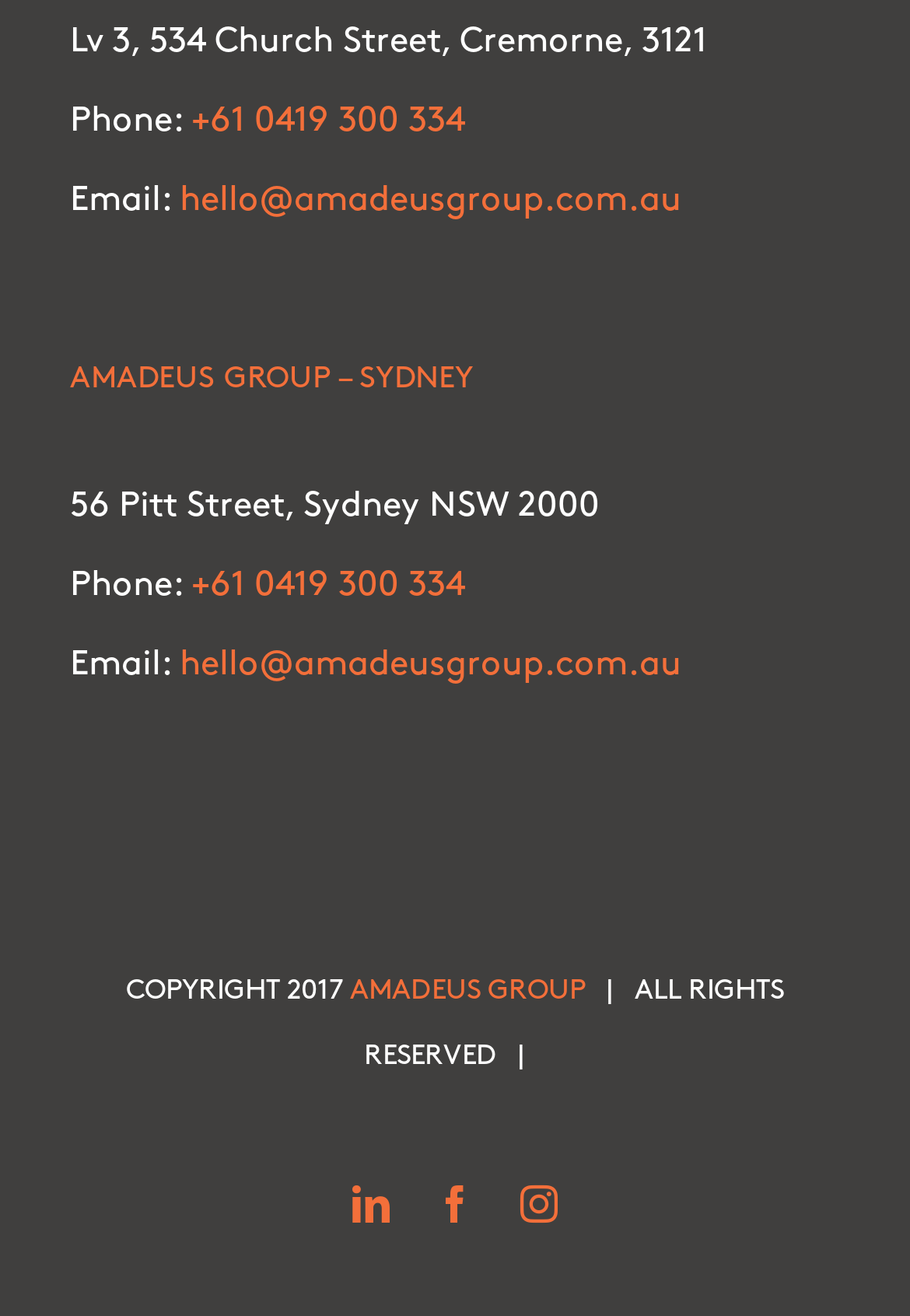What is the email address of Amadeus Group?
From the screenshot, supply a one-word or short-phrase answer.

hello@amadeusgroup.com.au